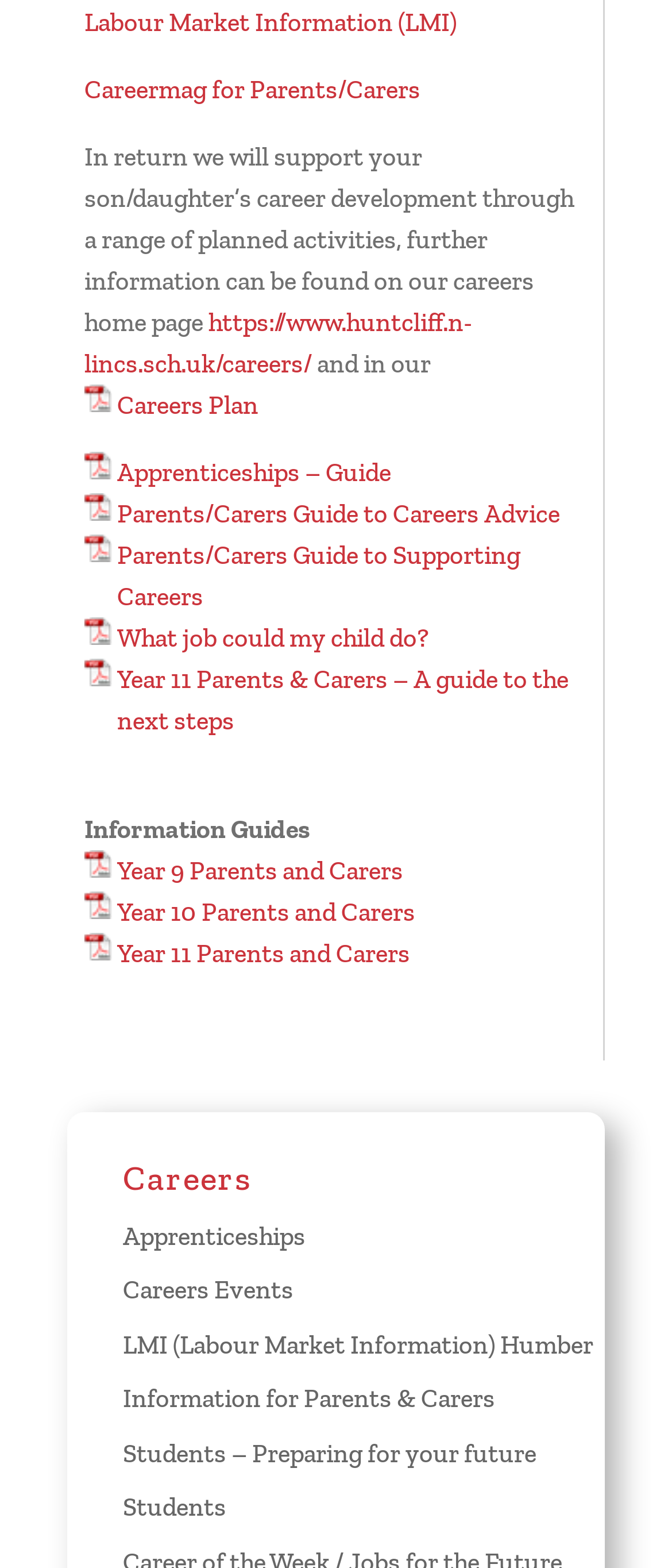Please find the bounding box coordinates of the clickable region needed to complete the following instruction: "Explore Apprenticeships". The bounding box coordinates must consist of four float numbers between 0 and 1, i.e., [left, top, right, bottom].

[0.183, 0.779, 0.454, 0.798]